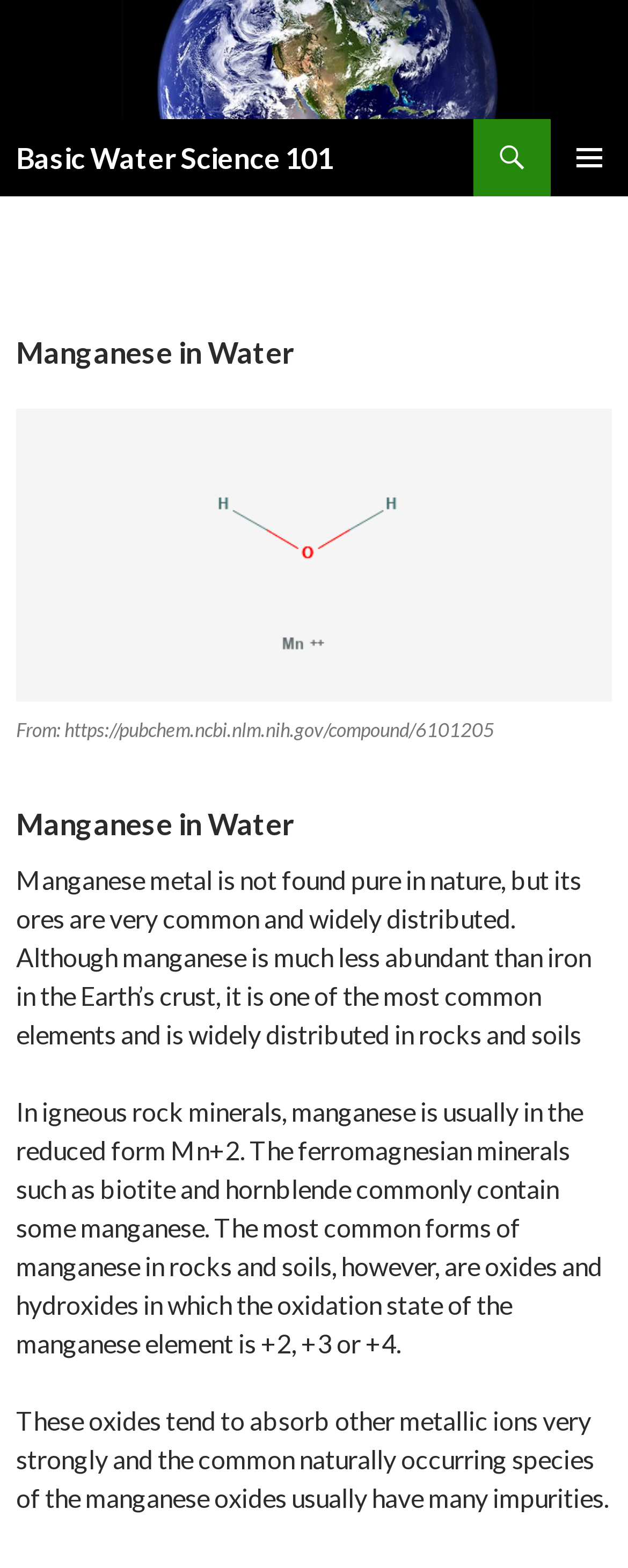Give a succinct answer to this question in a single word or phrase: 
What is the relationship between manganese and iron in the Earth's crust?

Manganese is less abundant